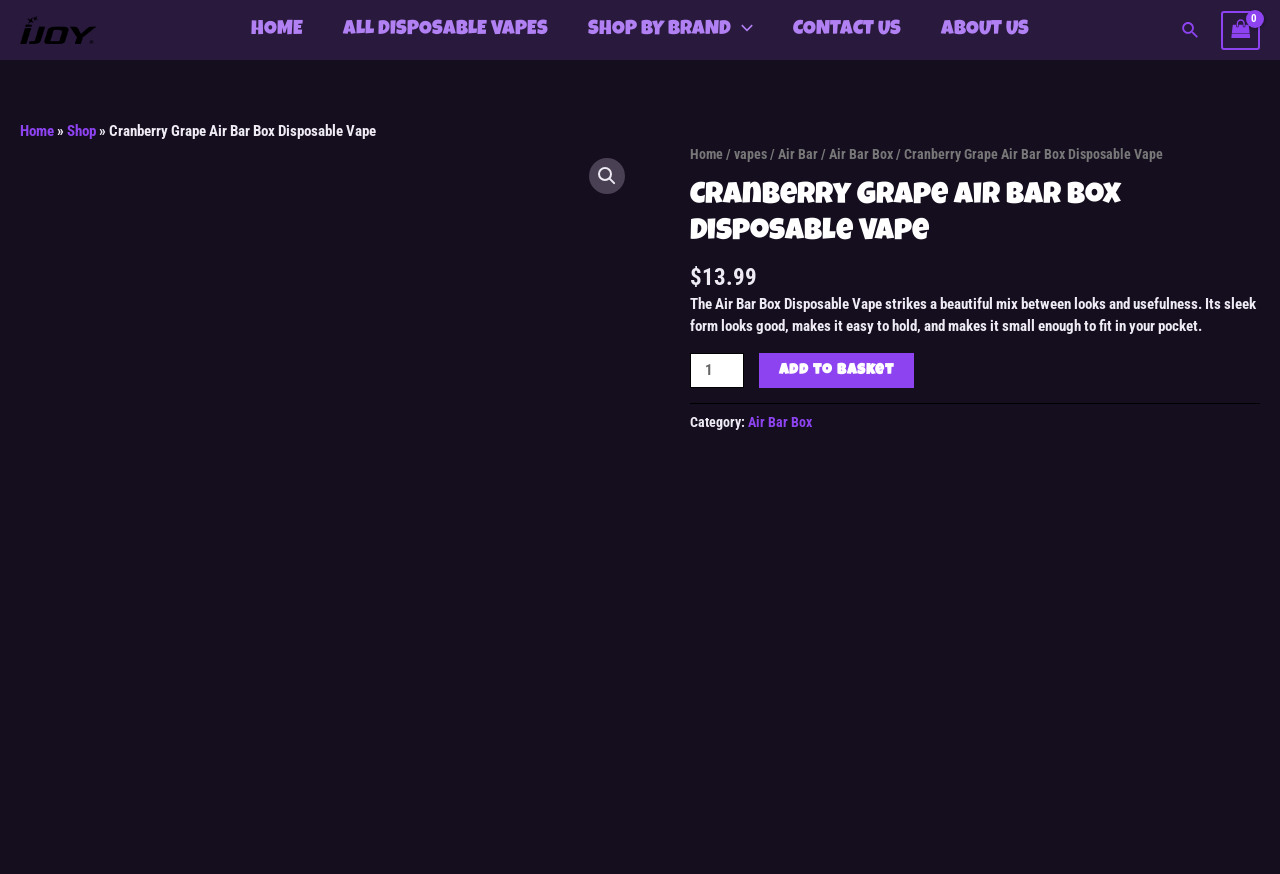Generate a comprehensive description of the contents of the webpage.

This webpage is about the Cranberry Grape Air Bar Box Disposable Vape product. At the top left, there is a logo with the text "IJOY SHOGUN" and an image of the logo. Below the logo, there is a navigation menu with links to "HOME", "ALL DISPOSABLE VAPES", "SHOP BY BRAND", "CONTACT US", and "ABOUT US". 

On the top right, there is a search icon link with a magnifying glass image. Next to it, there is a link with the text "0" and an image of a shopping cart. 

Below the navigation menu, there is a breadcrumb navigation with links to "Home", "vapes", "Air Bar", "Air Bar Box", and the current product "Cranberry Grape Air Bar Box Disposable Vape". 

The main content of the page is about the product, with a heading that matches the product name. Below the heading, there is a price displayed as "$13.99". The product description is provided in a paragraph, stating that the Air Bar Box Disposable Vape strikes a beautiful mix between looks and usefulness, with its sleek form making it easy to hold and fit in a pocket. 

Under the product description, there is a section to select the product quantity, with a spin button and a button to "Add to basket". The product category is also listed as "Air Bar Box".